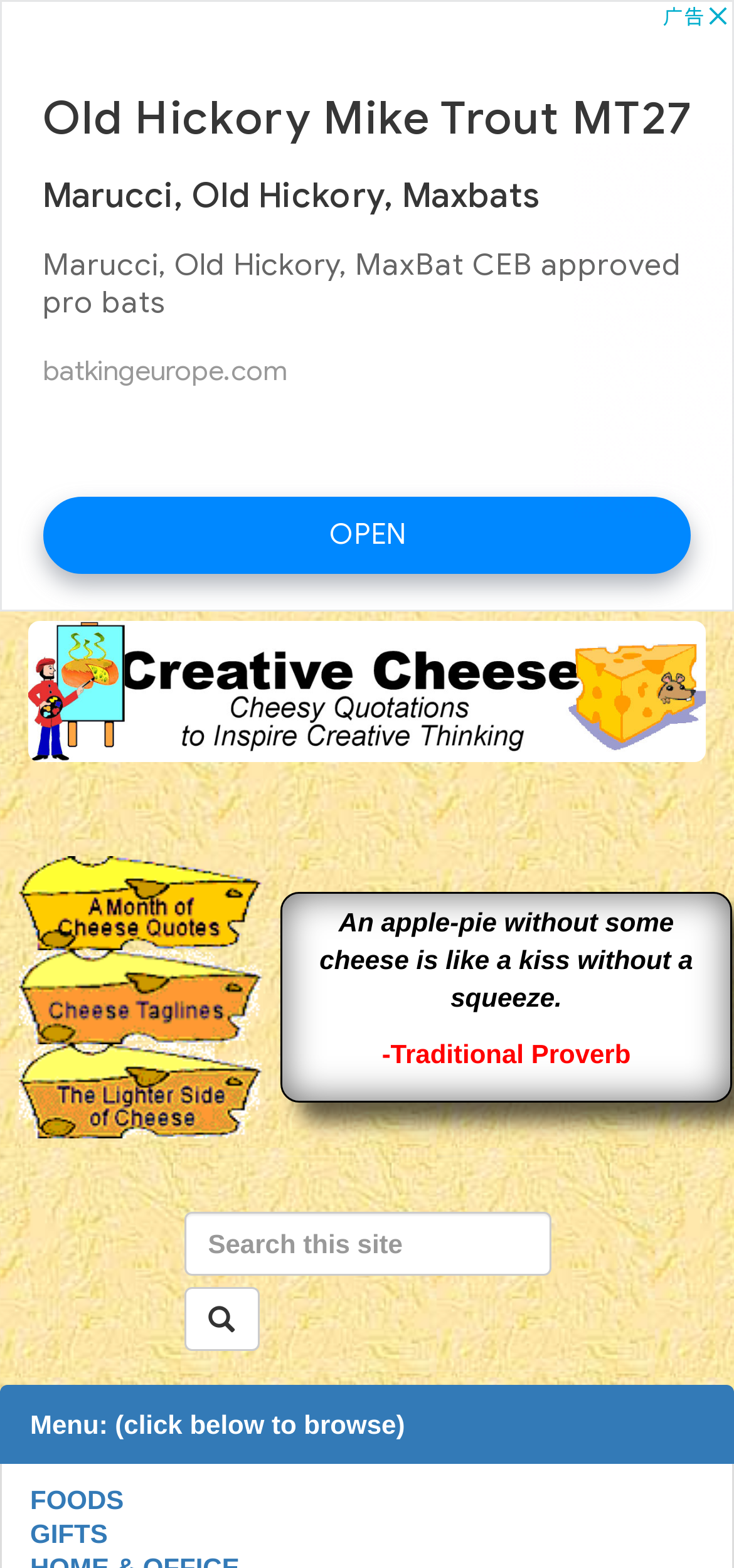Analyze the image and answer the question with as much detail as possible: 
What is the purpose of the textbox?

The textbox is located within a LayoutTableCell element and has a required attribute set to False. This suggests that the textbox is used for user input, possibly for searching or filtering products.